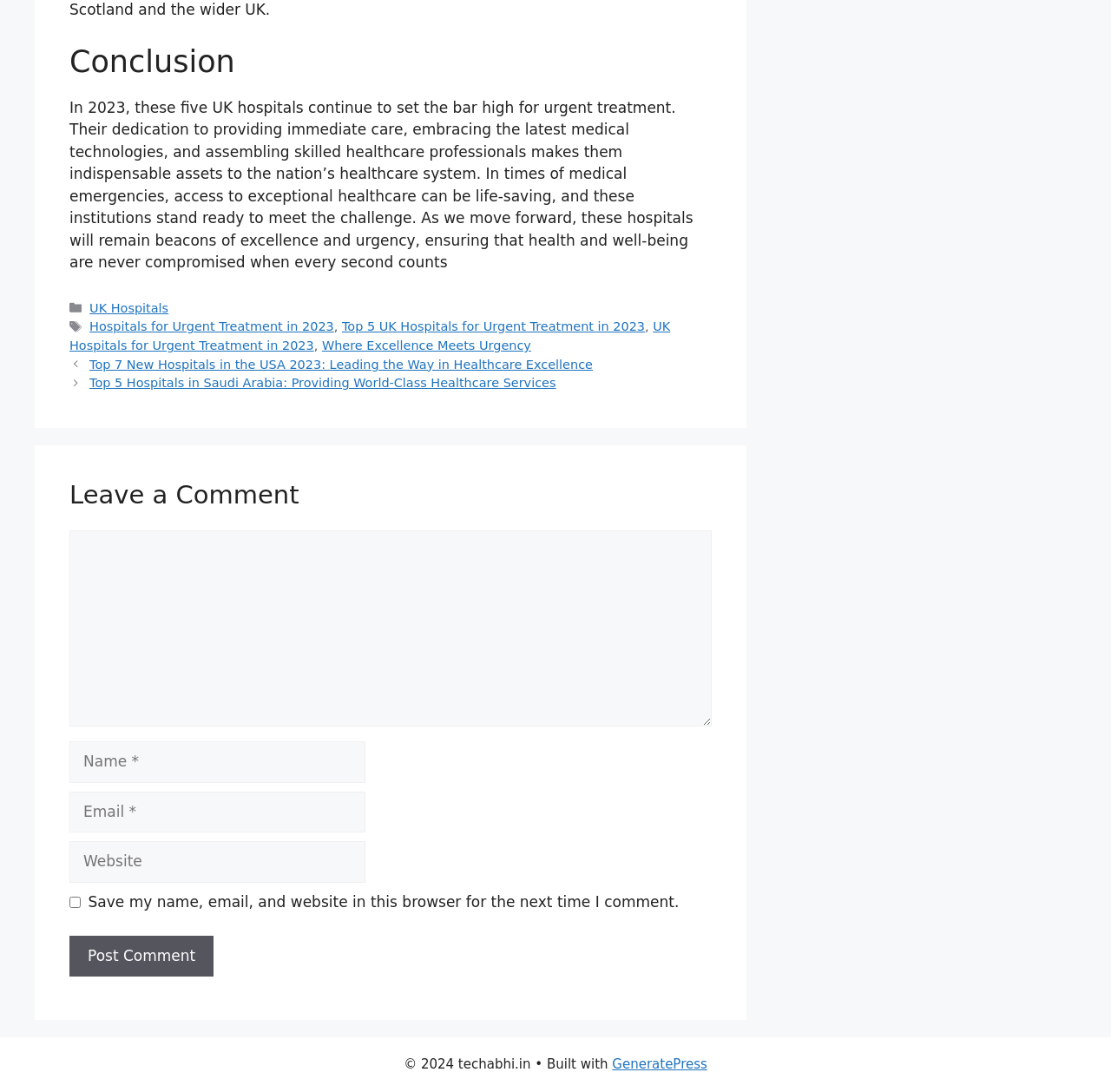Locate the bounding box coordinates of the clickable region to complete the following instruction: "Go to NEWS page."

None